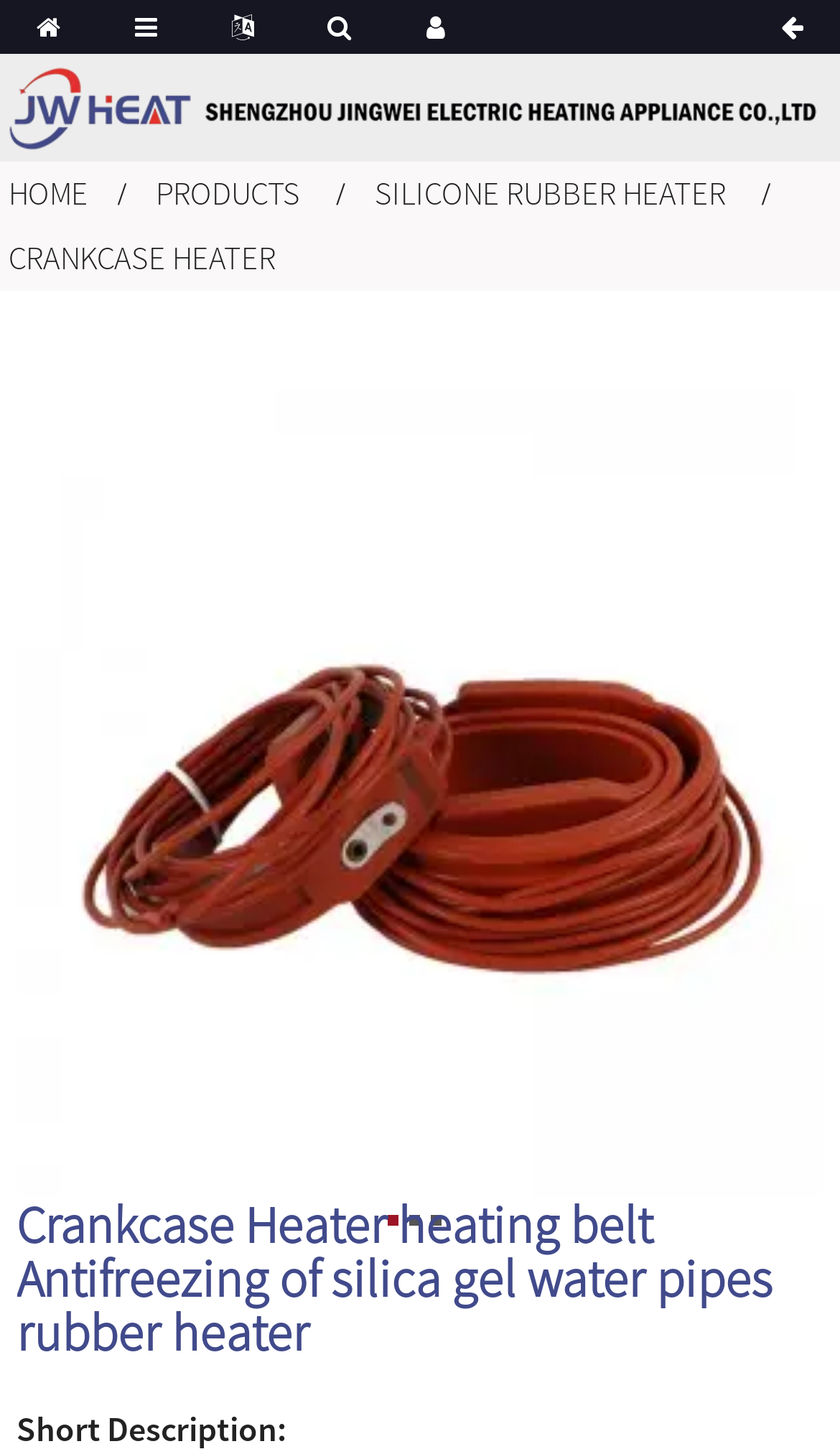Mark the bounding box of the element that matches the following description: "Products".

[0.186, 0.119, 0.357, 0.147]